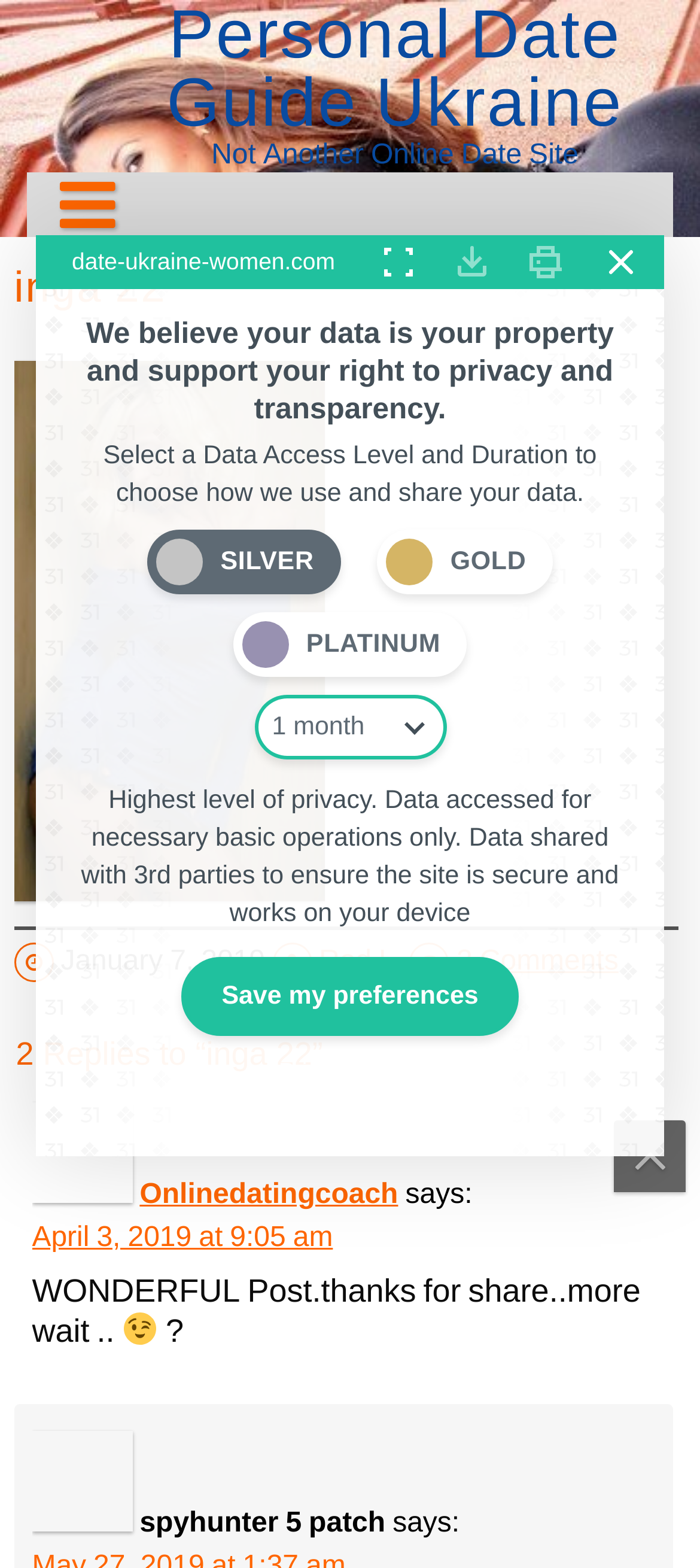Please specify the bounding box coordinates of the clickable region necessary for completing the following instruction: "Learn how to date Ukraine girls". The coordinates must consist of four float numbers between 0 and 1, i.e., [left, top, right, bottom].

[0.044, 0.334, 0.788, 0.38]